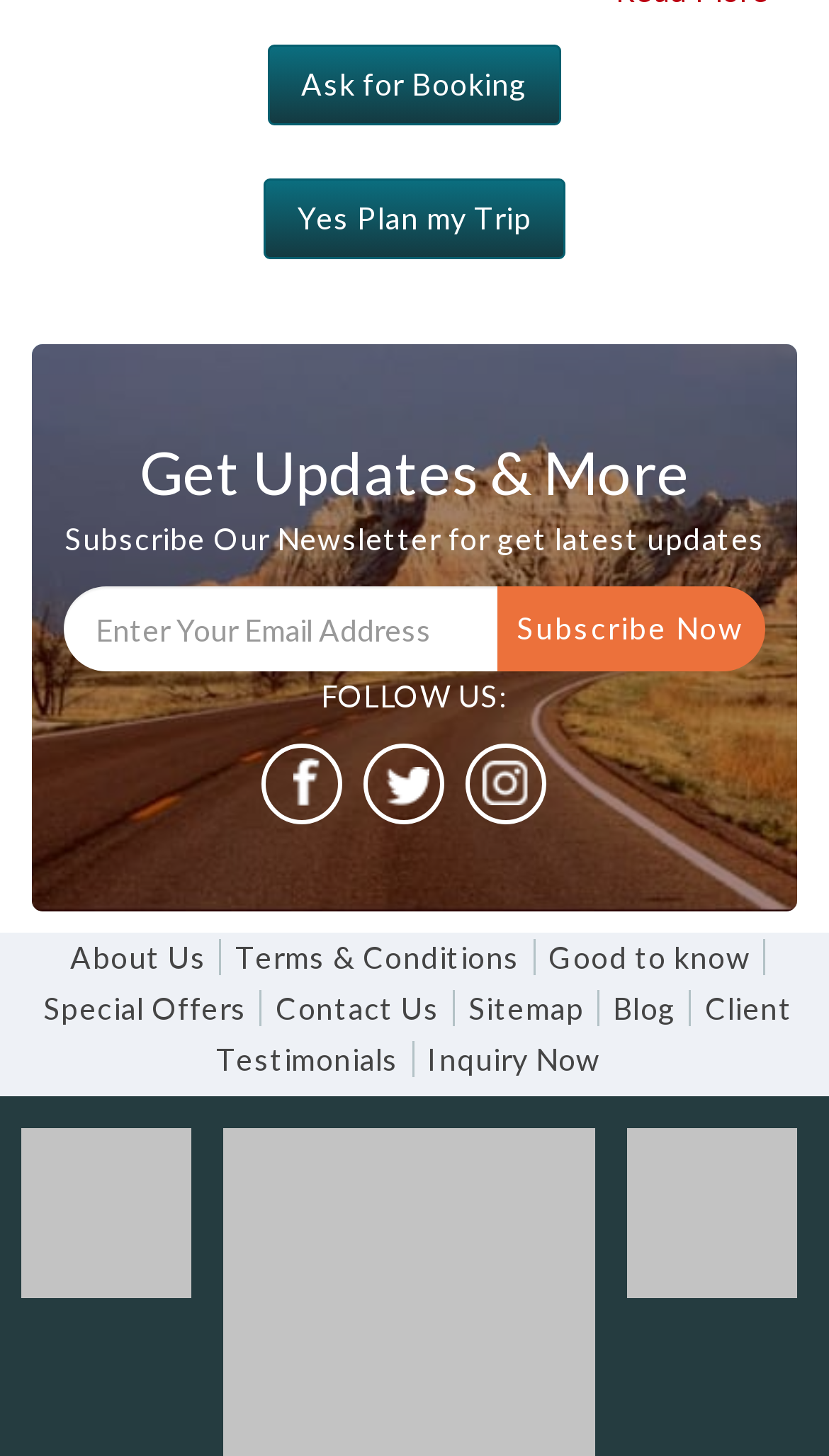Please reply with a single word or brief phrase to the question: 
What is the name of the company mentioned?

Indian Holiday Pvt. Ltd.